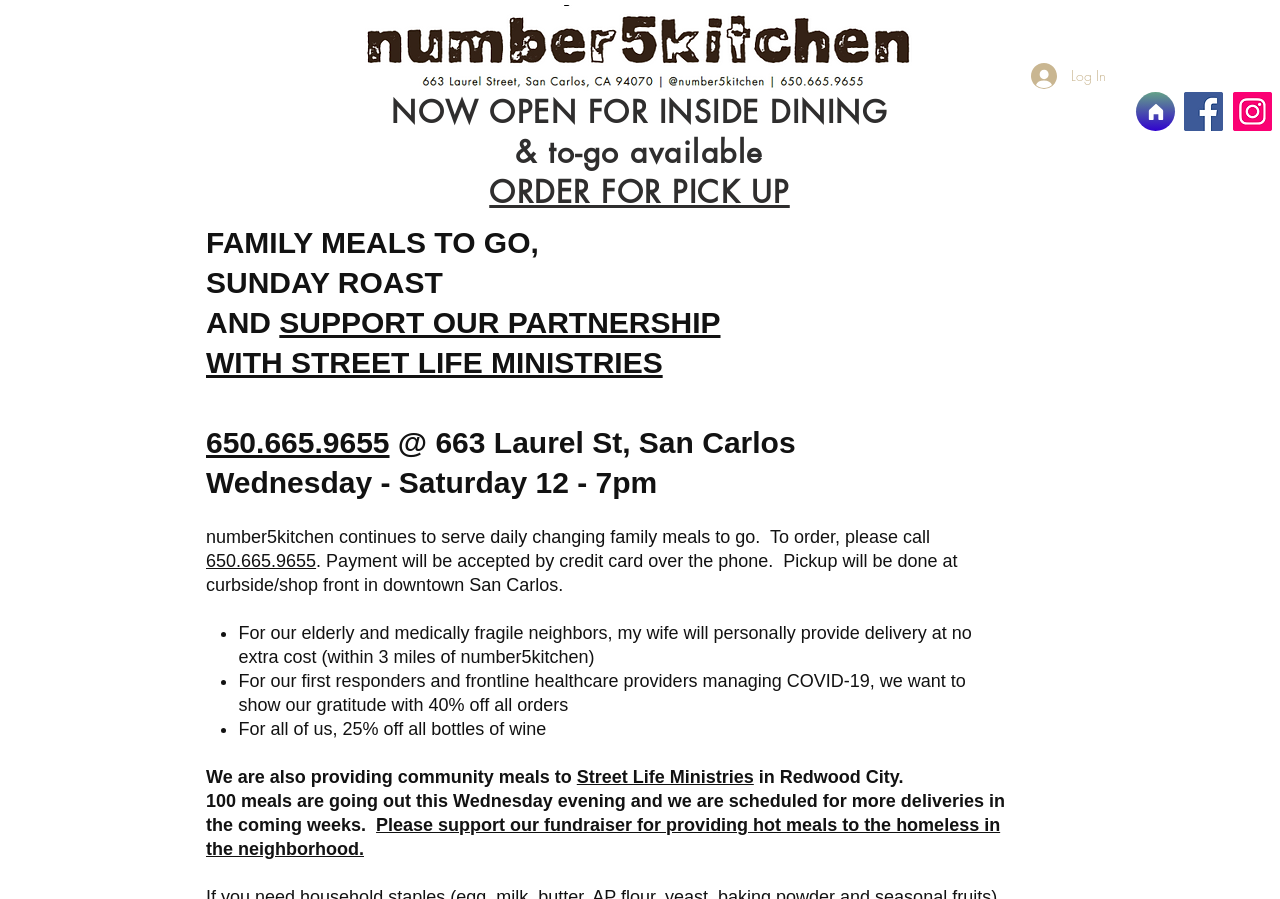Please provide a brief answer to the question using only one word or phrase: 
What is the restaurant's address?

663 Laurel St, San Carlos